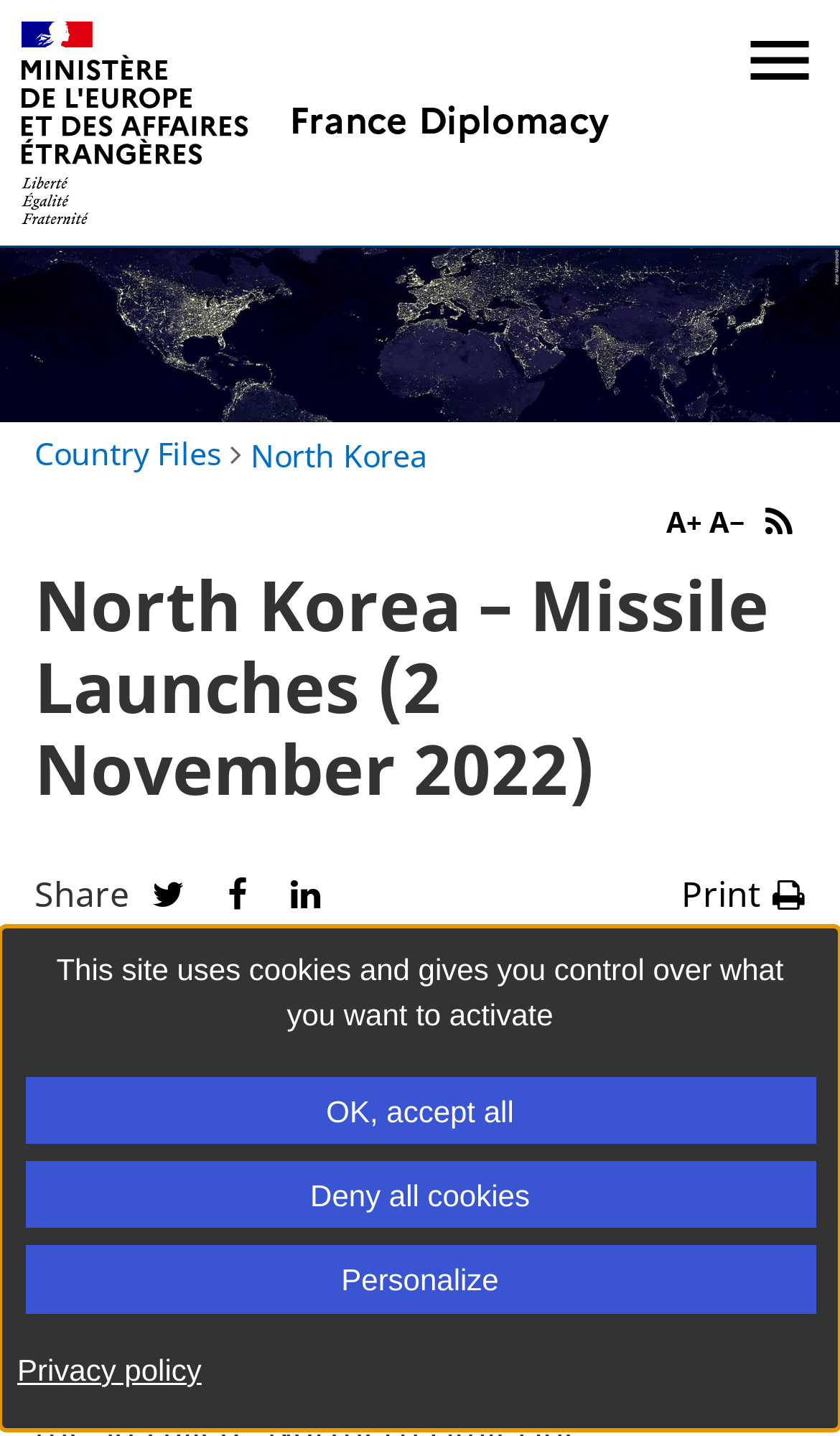Describe the entire webpage, focusing on both content and design.

The webpage is about a statement from the Ministry for Europe and Foreign Affairs regarding North Korea's missile launches. At the top of the page, there is a cookie consent banner with four buttons: "OK, accept all", "Deny all cookies", "Personalize", and a link to the "Privacy policy". 

Below the cookie banner, there are three links: "Go to the mobile menu", "Go to main content", and "Back home France Diplomatie". Next to these links, there is a link to "France Diplomacy" and a button to "Open menu", which expands to a navigation menu with links to "Country Files" and "North Korea". 

On the right side of the navigation menu, there are three buttons to adjust the text size and a link to "Add our RSS feed". 

The main content of the page is headed by a title "North Korea – Missile Launches (2 November 2022)" and a "Share" button with links to share the content on Twitter, Facebook, and LinkedIn. Below the title, there is a statement from France condemning North Korea's missile launches, describing them as "unacceptable provocations".